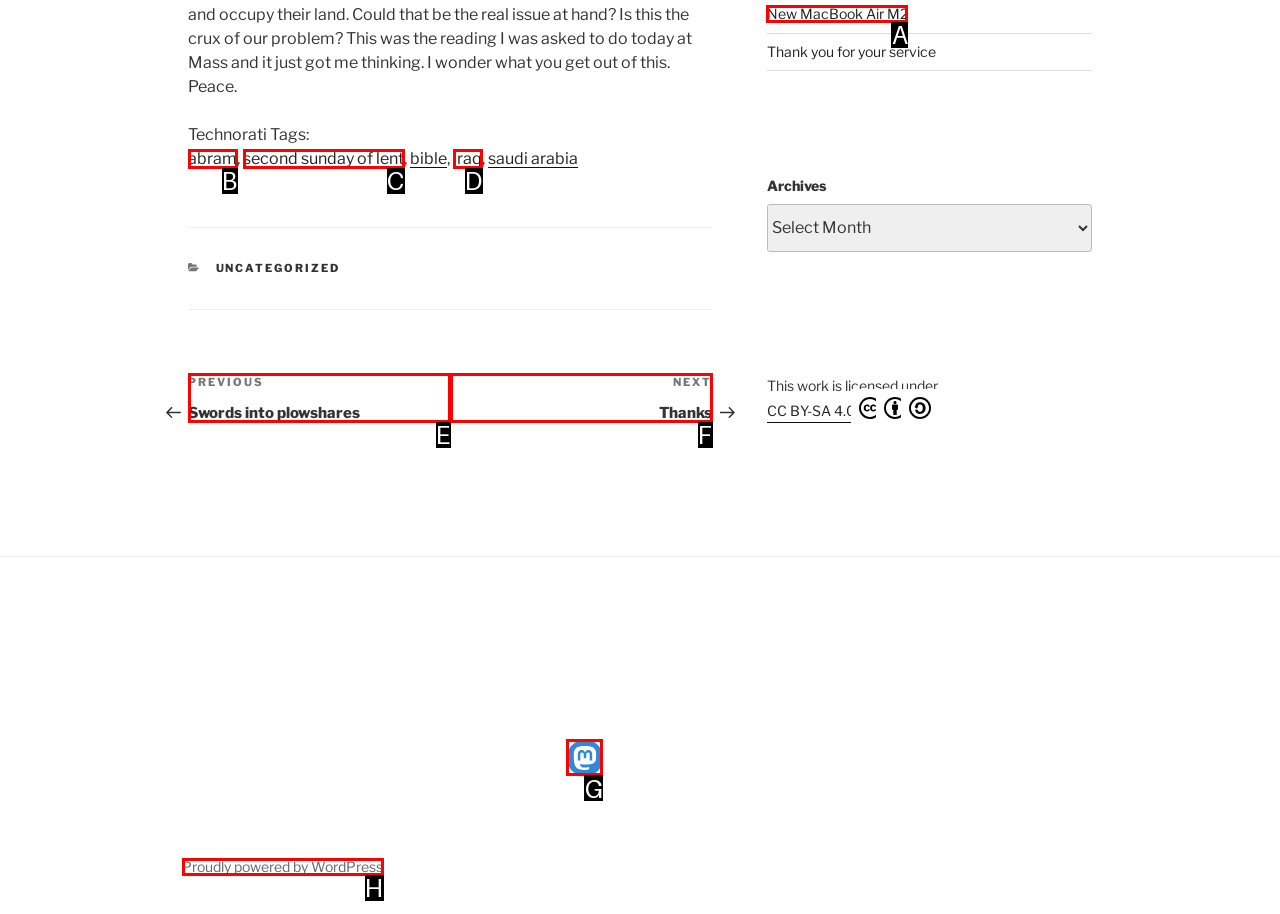Tell me which one HTML element best matches the description: second sunday of lent
Answer with the option's letter from the given choices directly.

C